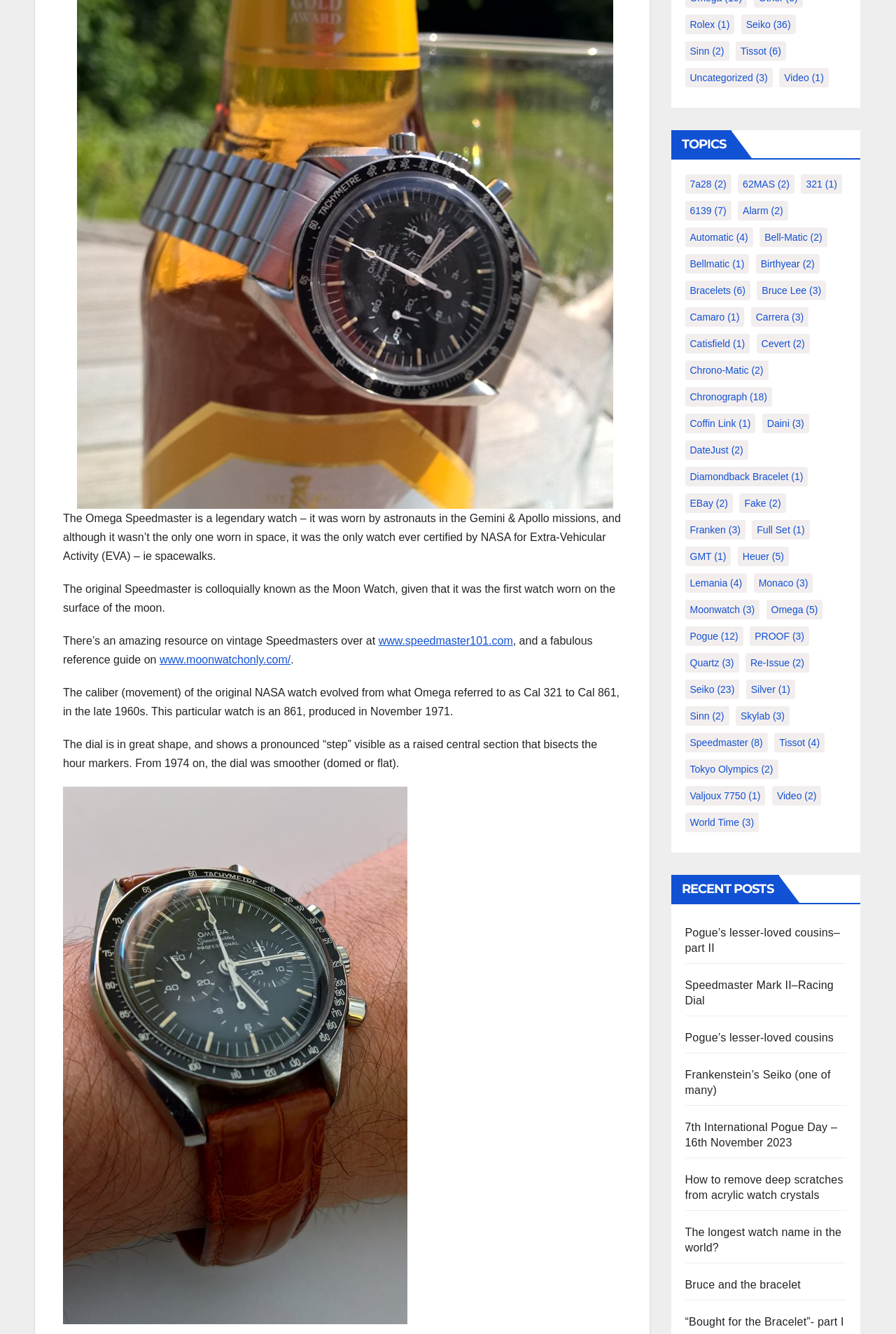Extract the bounding box coordinates for the UI element described as: "Clients & Testimonials".

None